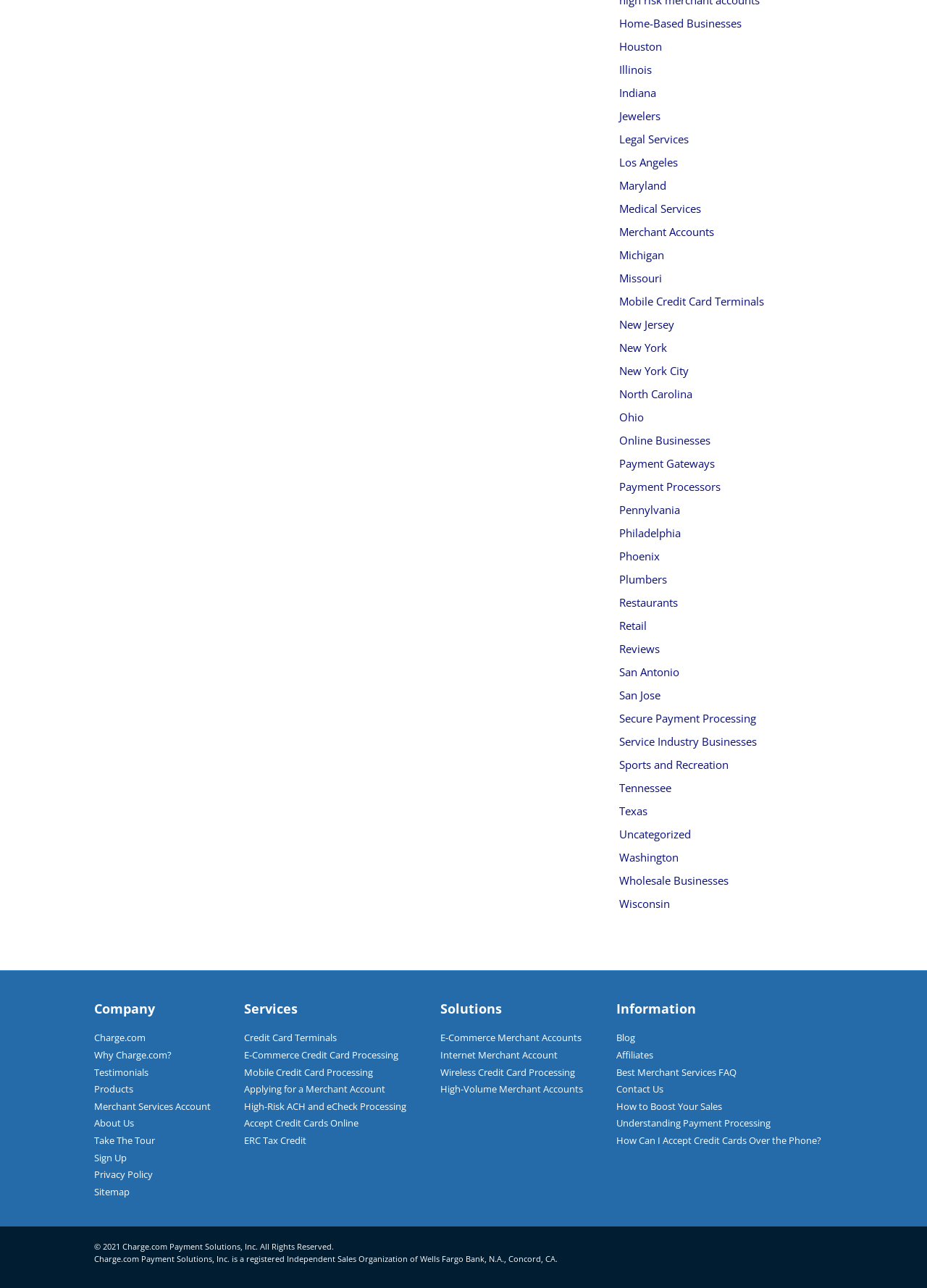Answer the question below using just one word or a short phrase: 
What is the company name?

Charge.com